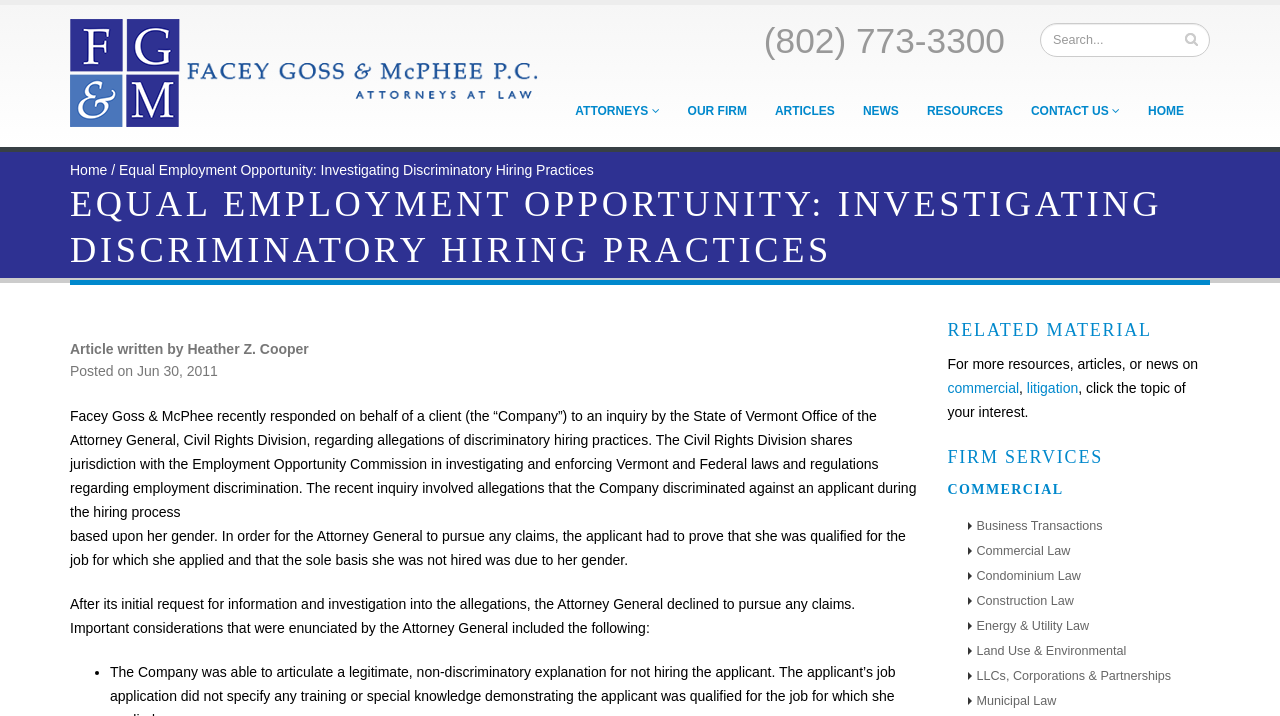What is the topic of the article on this webpage?
Based on the image, answer the question with as much detail as possible.

I determined the topic of the article by reading the heading element 'EQUAL EMPLOYMENT OPPORTUNITY: INVESTIGATING DISCRIMINATORY HIRING PRACTICES' which is prominently displayed on the webpage.